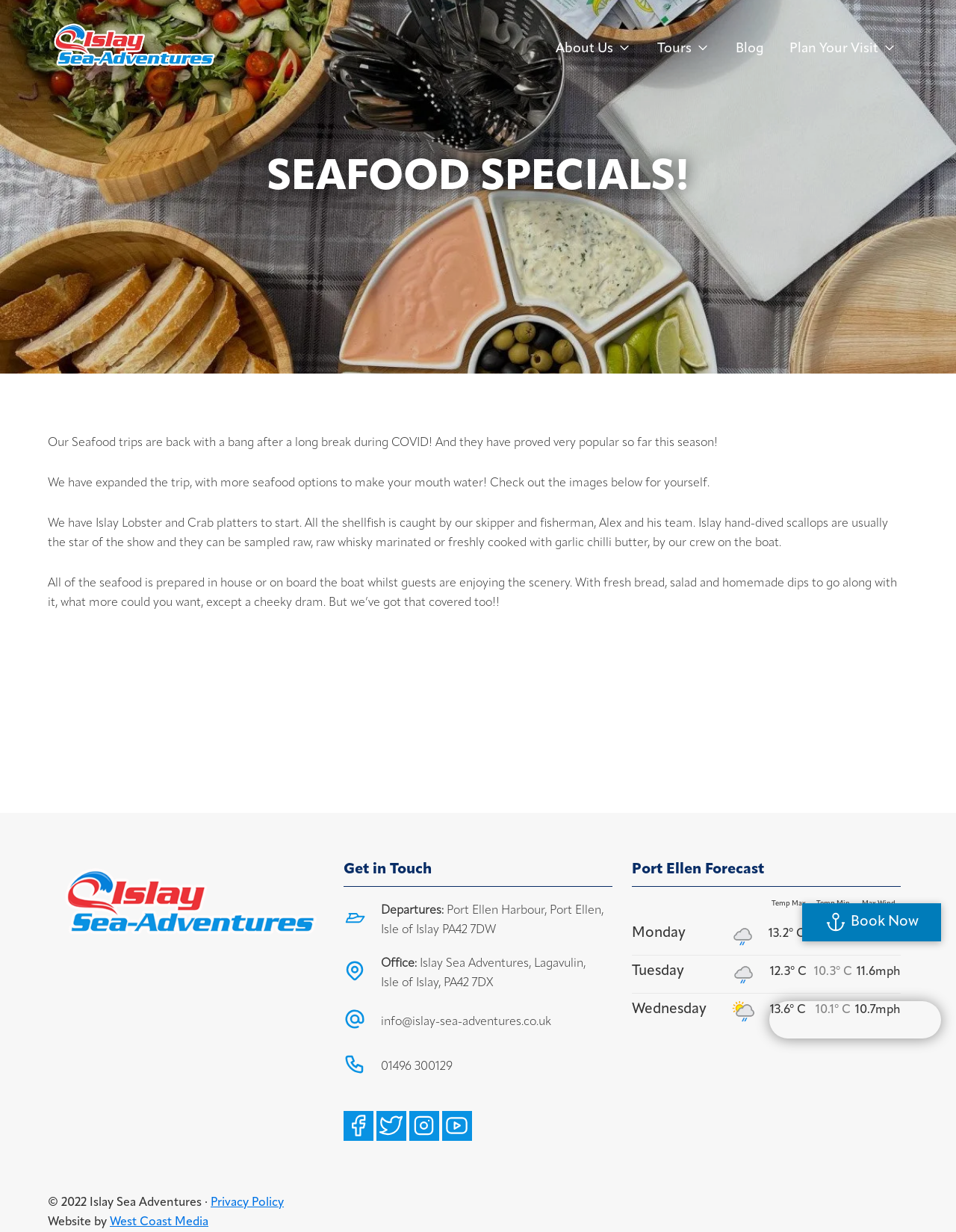Elaborate on the different components and information displayed on the webpage.

This webpage is about Islay Sea Adventures, a company that offers seafood trips. The page is divided into several sections. At the top, there is a navigation menu with links to "About Us", "Tours", "Blog", and "Plan Your Visit". Below the navigation menu, there is a large image that spans the entire width of the page, showcasing seafood accompaniments.

The main content of the page is divided into two columns. The left column contains a heading "SEAFOOD SPECIALS!" and several paragraphs of text describing the seafood trips, including the types of seafood available and how they are prepared. There are also several images of seafood platters and dishes scattered throughout the text.

The right column contains a section titled "Get in Touch" with contact information, including an address, phone number, and email address. Below this section, there are links to the company's social media profiles on Facebook, Twitter, Instagram, and YouTube.

Further down the page, there is a section titled "Port Ellen Forecast" that displays weather information, including temperature and wind speed, for the next few days.

Throughout the page, there are several calls-to-action, including a "Book Now" button and links to plan a visit or get in touch with the company. The overall design of the page is clean and easy to navigate, with clear headings and concise text.